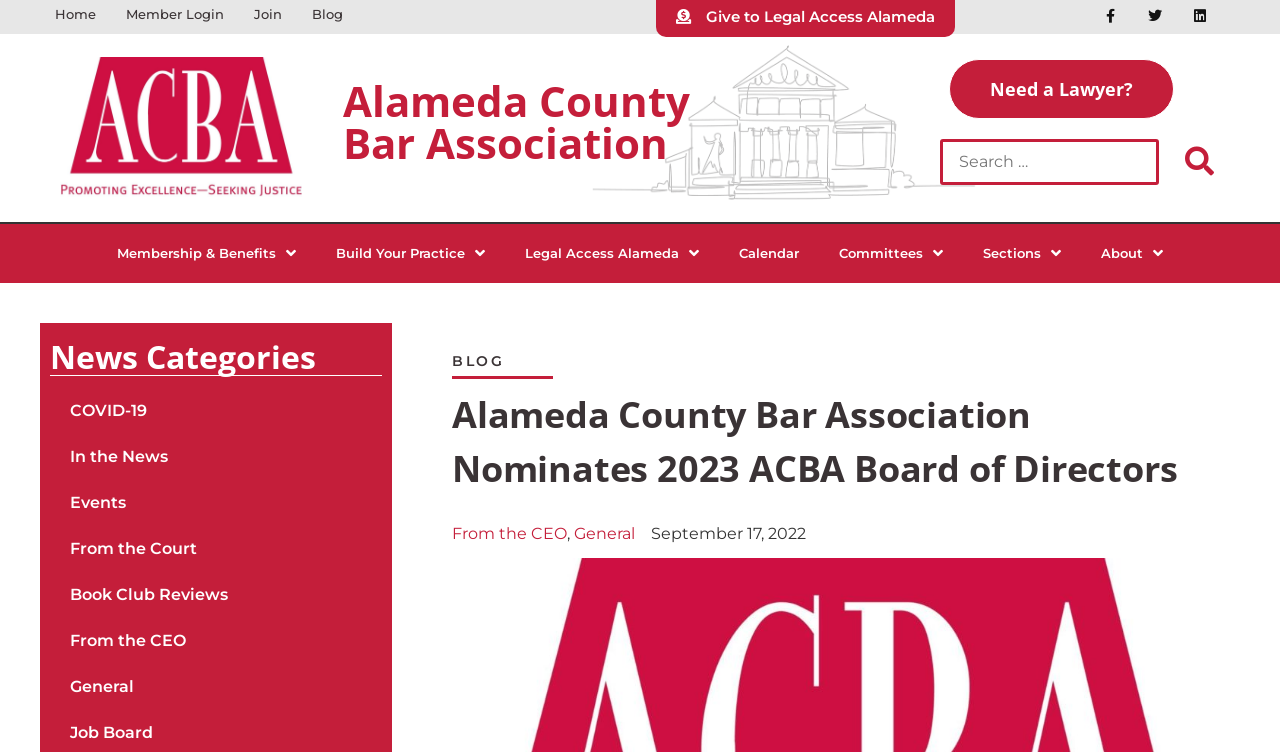Using details from the image, please answer the following question comprehensively:
When was the blog post published?

I found the answer by looking at the time element that contains the publication date of the blog post, which is located below the title of the blog post.